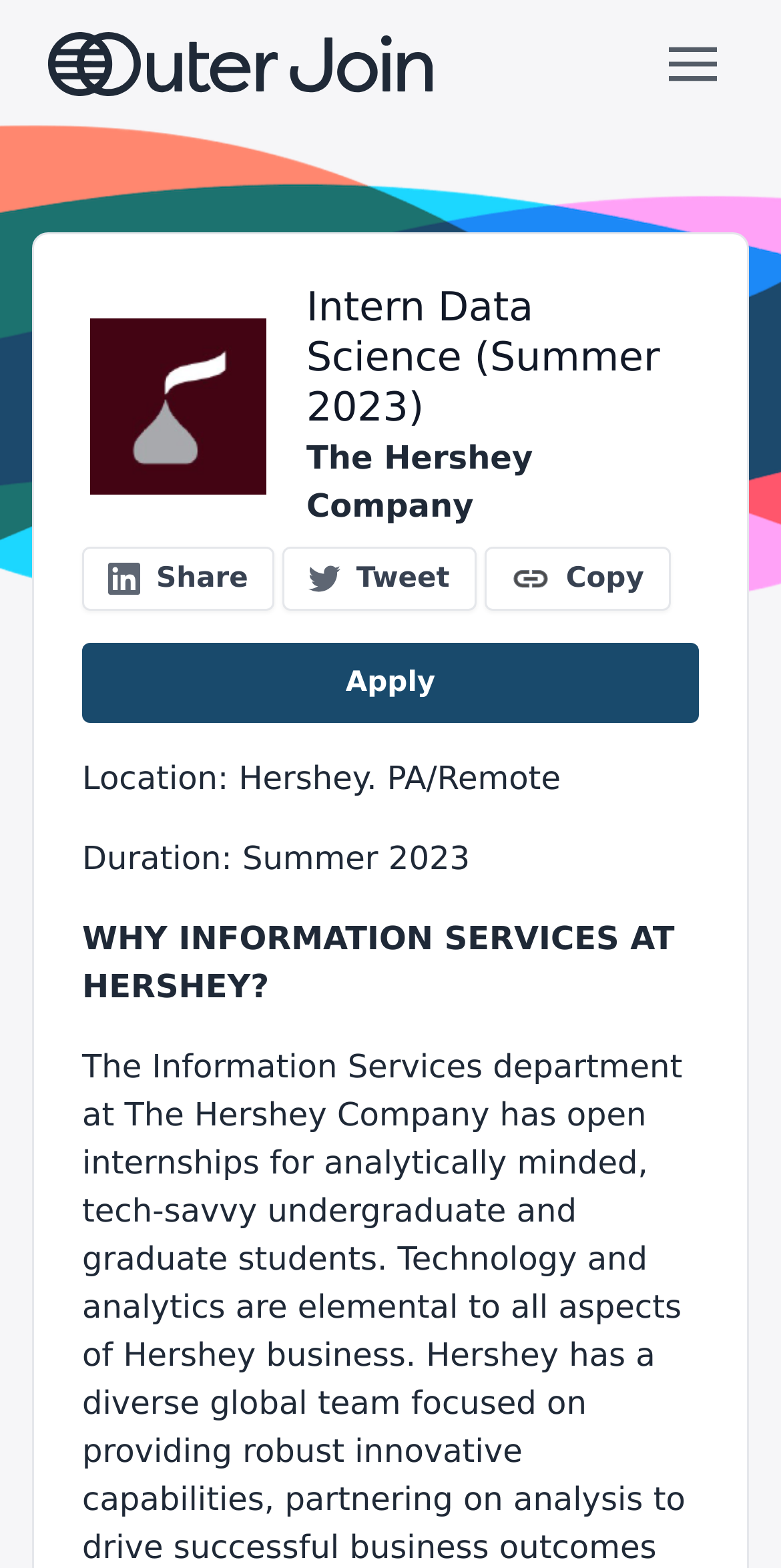What is the primary heading on this webpage?

The Hershey Company